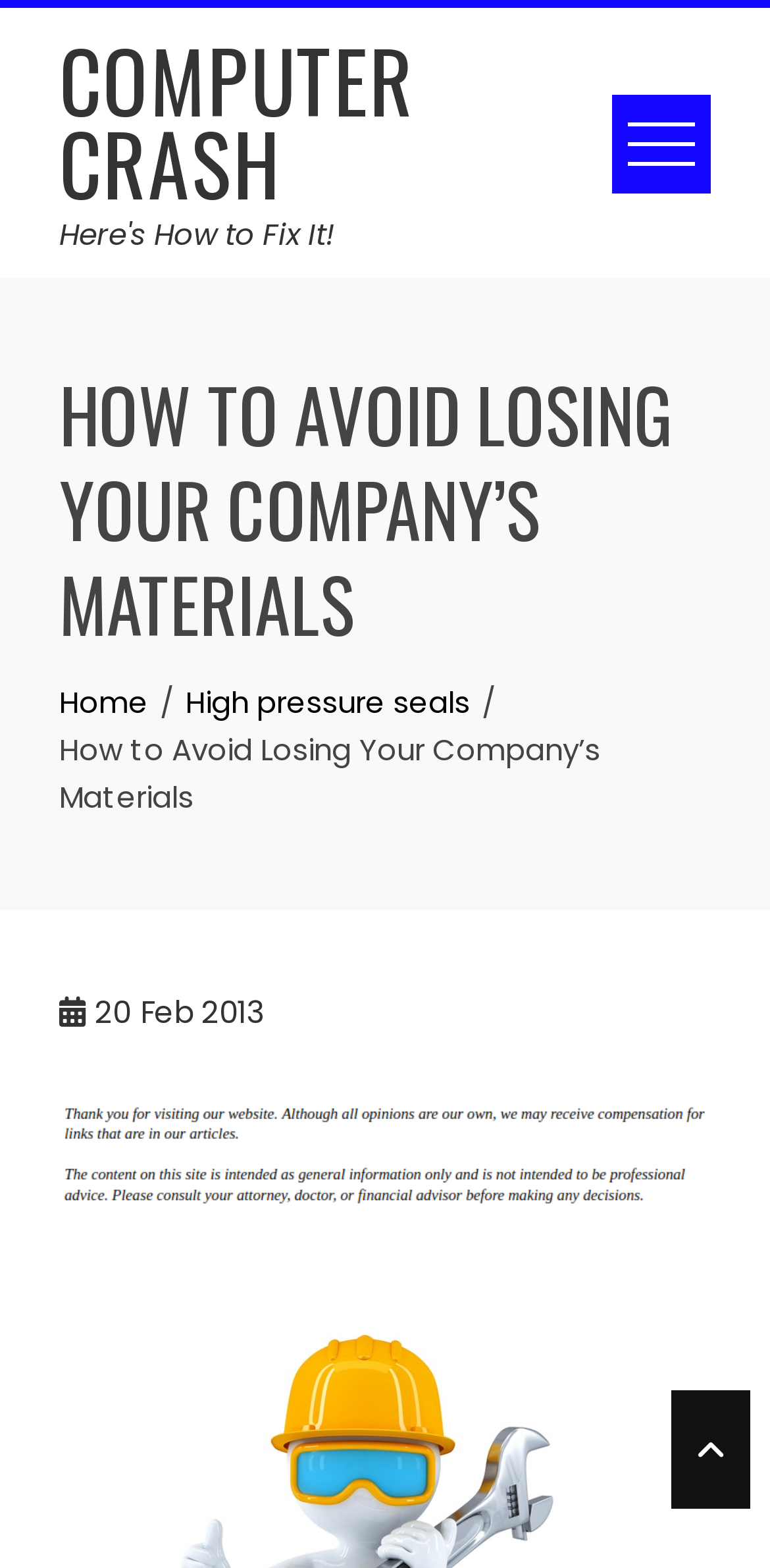Answer the following inquiry with a single word or phrase:
What is the position of the image?

bottom